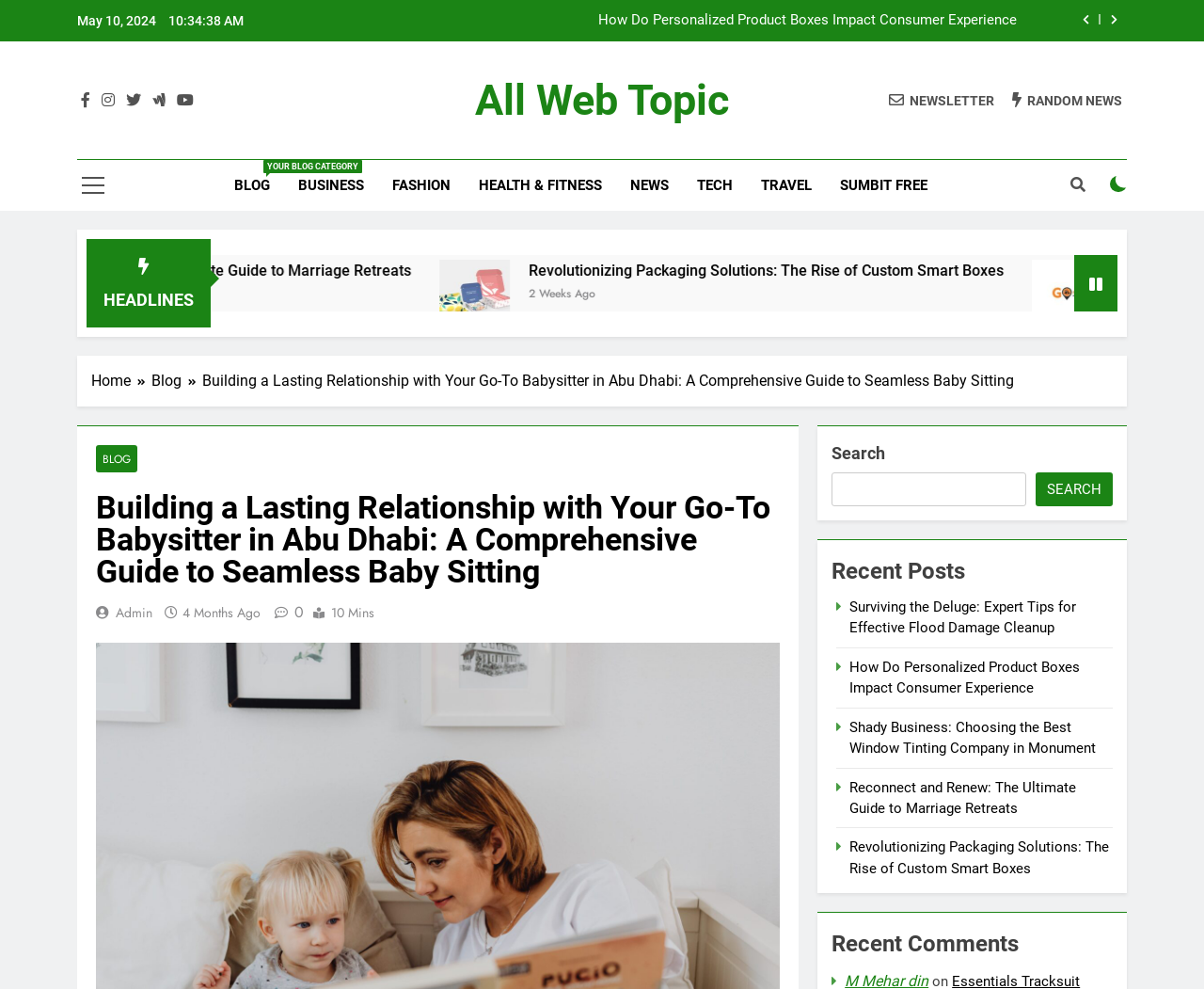What is the purpose of the search box?
Based on the image content, provide your answer in one word or a short phrase.

To search the website